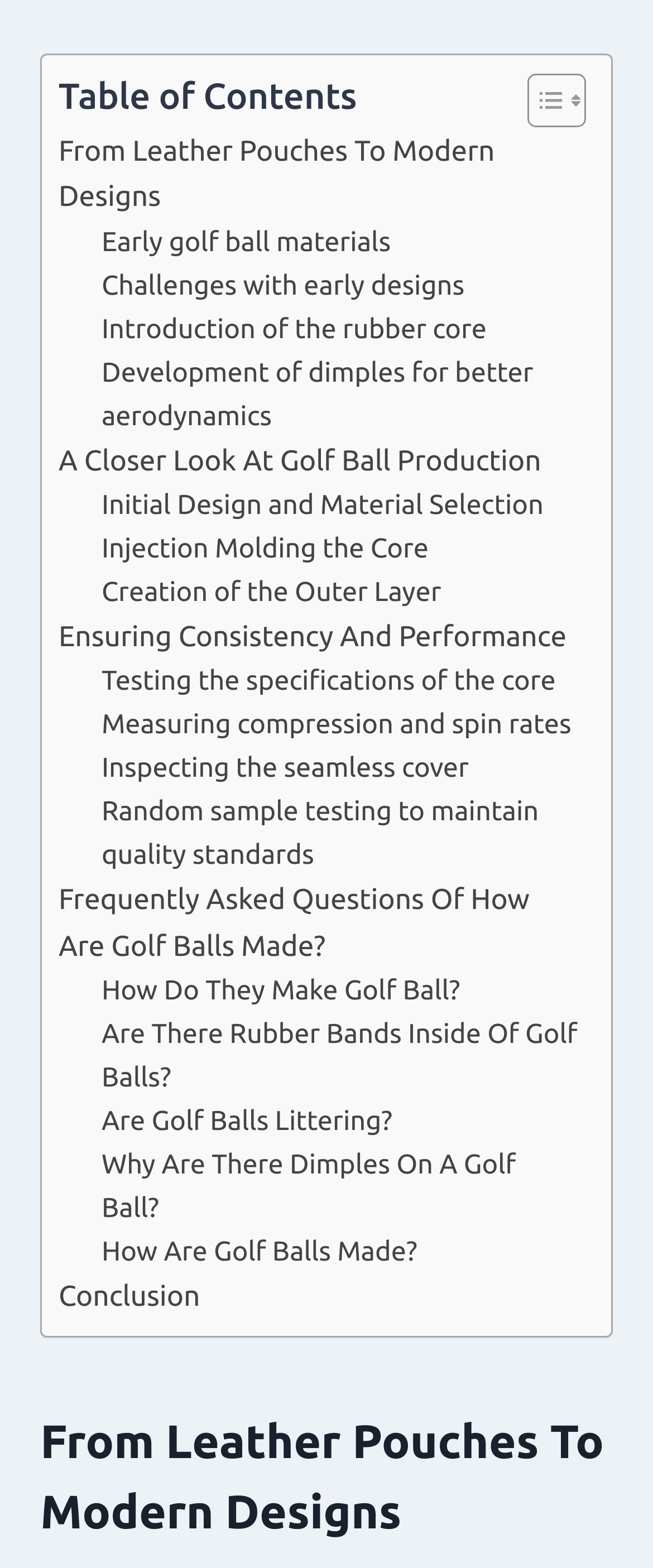Find and specify the bounding box coordinates that correspond to the clickable region for the instruction: "Contact Us".

None